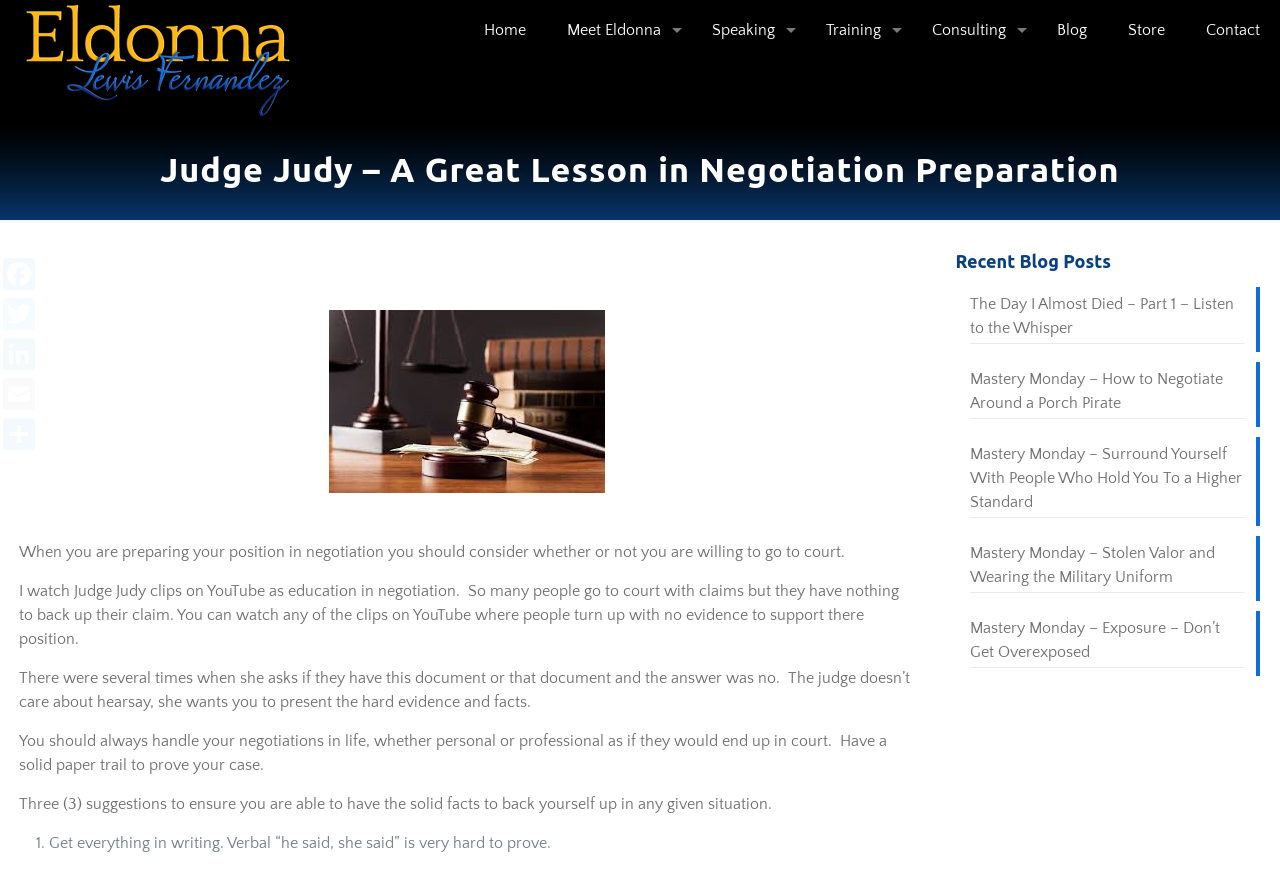Refer to the image and provide an in-depth answer to the question: 
What is the name of the TV show mentioned in the blog post?

The TV show mentioned in the blog post is Judge Judy, which is evident from the heading 'Judge Judy – A Great Lesson in Negotiation Preparation' and the content of the blog post that discusses the lessons learned from watching Judge Judy clips on YouTube.